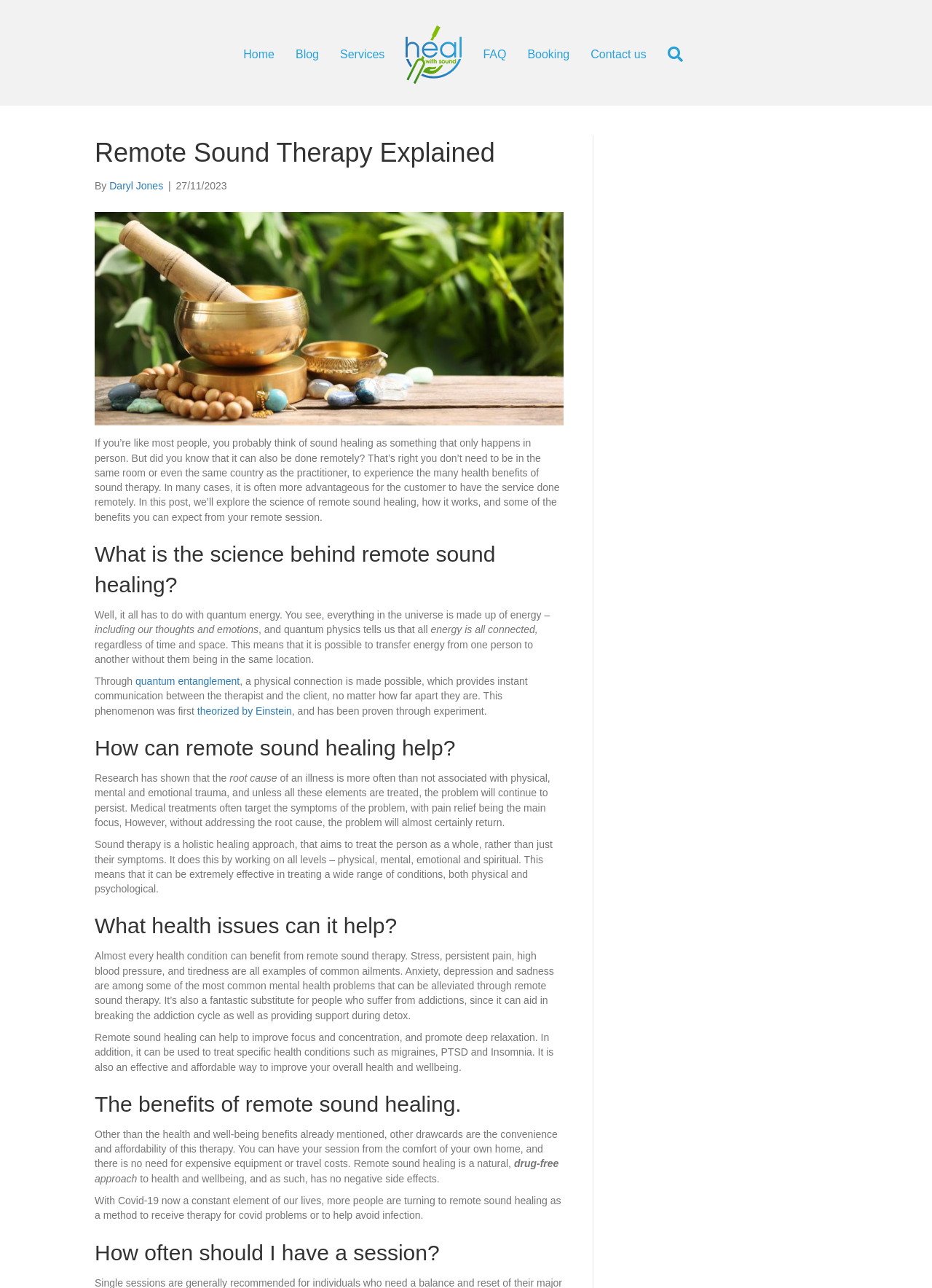Determine the bounding box coordinates for the area that needs to be clicked to fulfill this task: "View the post by rms". The coordinates must be given as four float numbers between 0 and 1, i.e., [left, top, right, bottom].

None